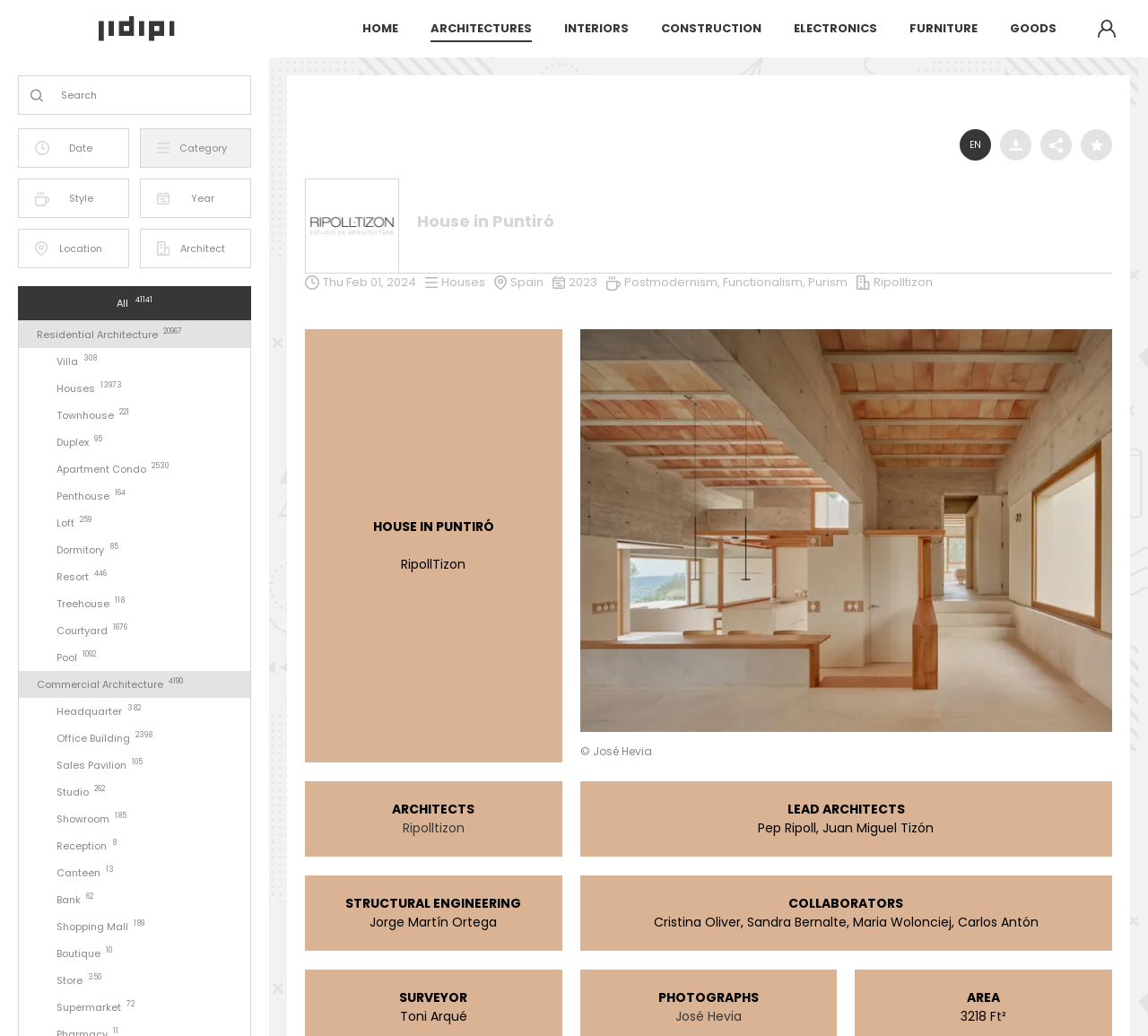What is the area of the house?
Utilize the information in the image to give a detailed answer to the question.

I found the answer by looking at the section with the heading 'AREA' and found the text '3218 Ft²' which indicates the area of the house.